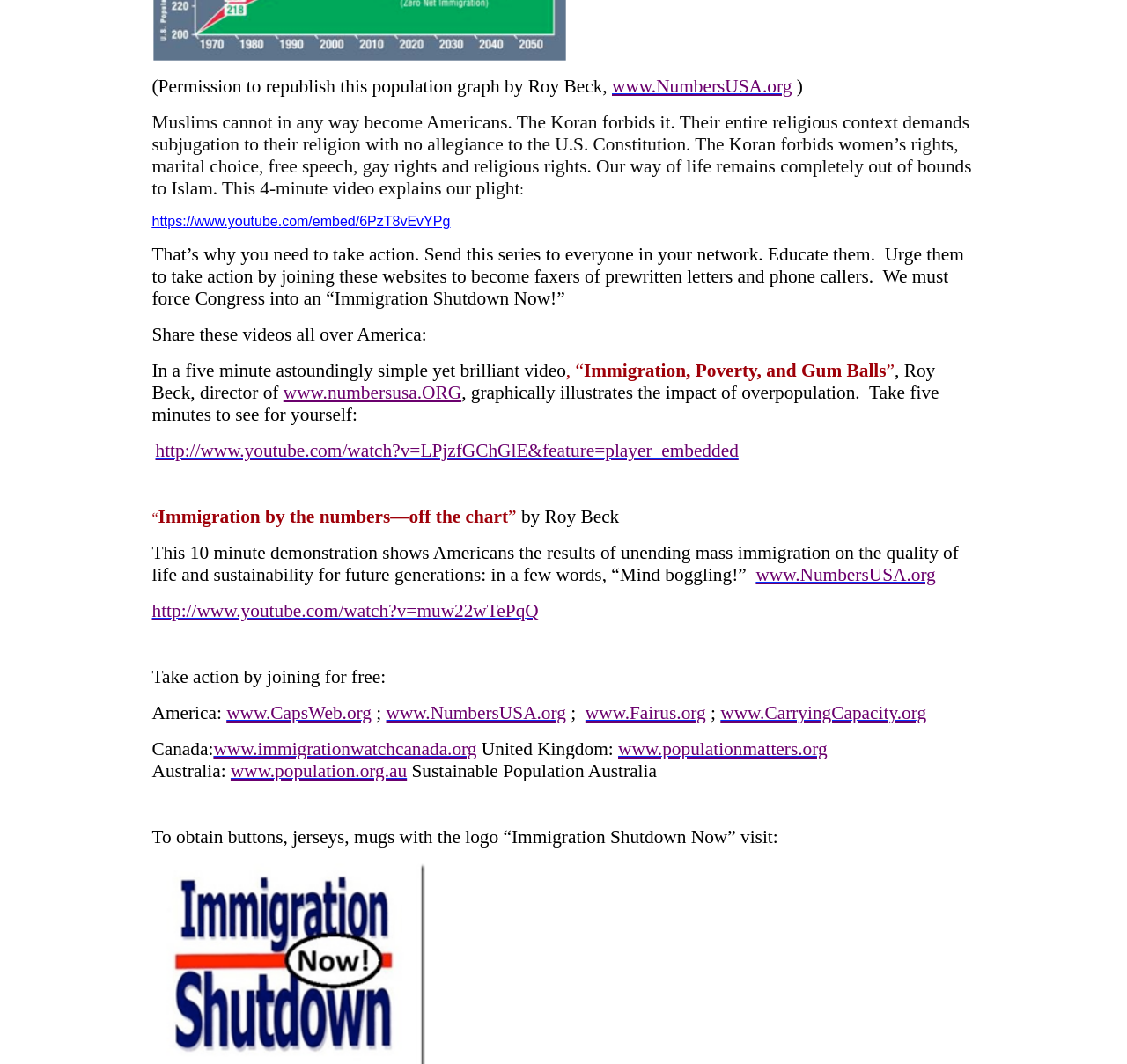Identify the bounding box coordinates of the area you need to click to perform the following instruction: "Visit NumbersUSA website".

[0.543, 0.076, 0.703, 0.09]